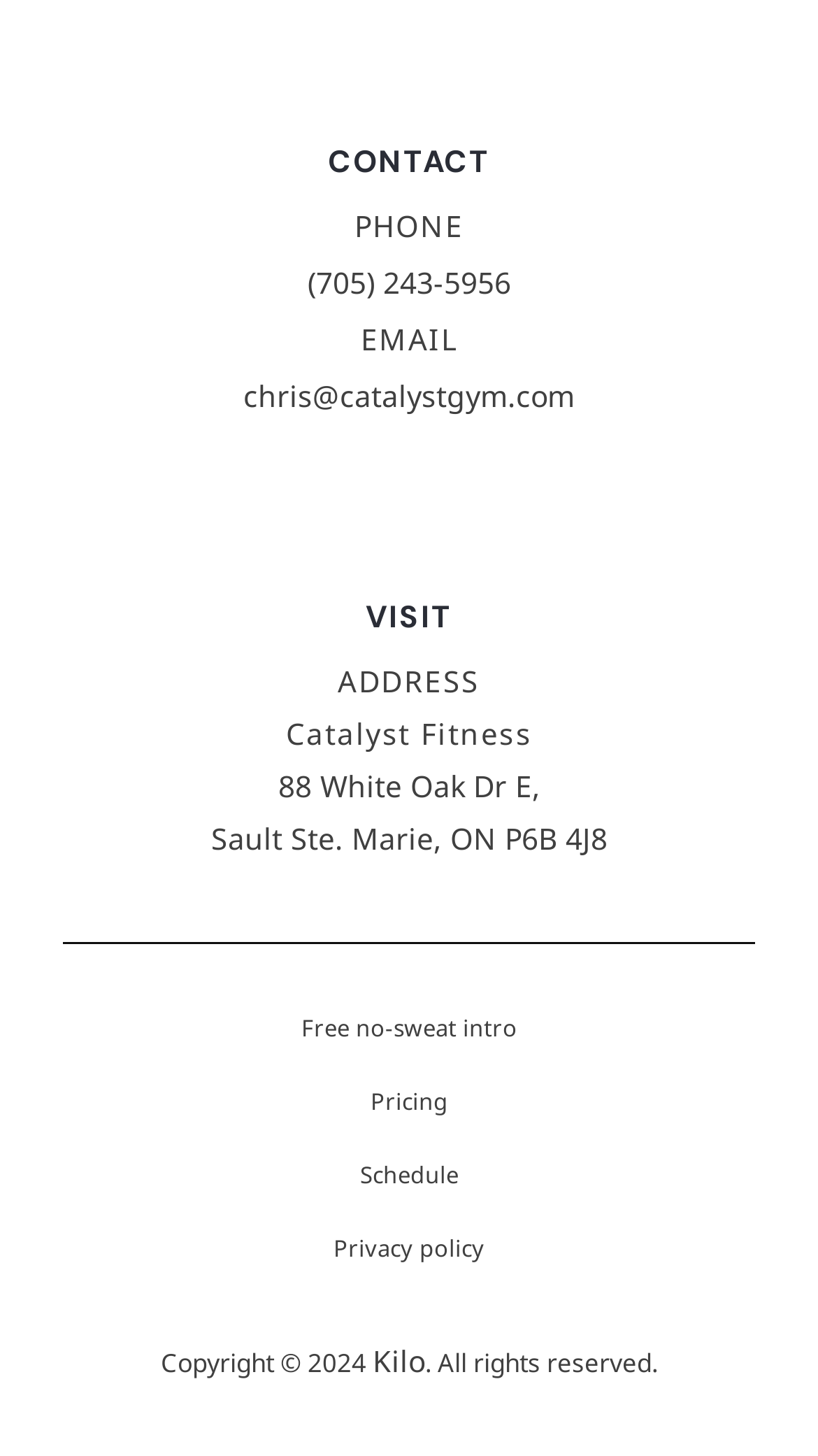From the screenshot, find the bounding box of the UI element matching this description: "Schedule". Supply the bounding box coordinates in the form [left, top, right, bottom], each a float between 0 and 1.

[0.44, 0.781, 0.56, 0.831]